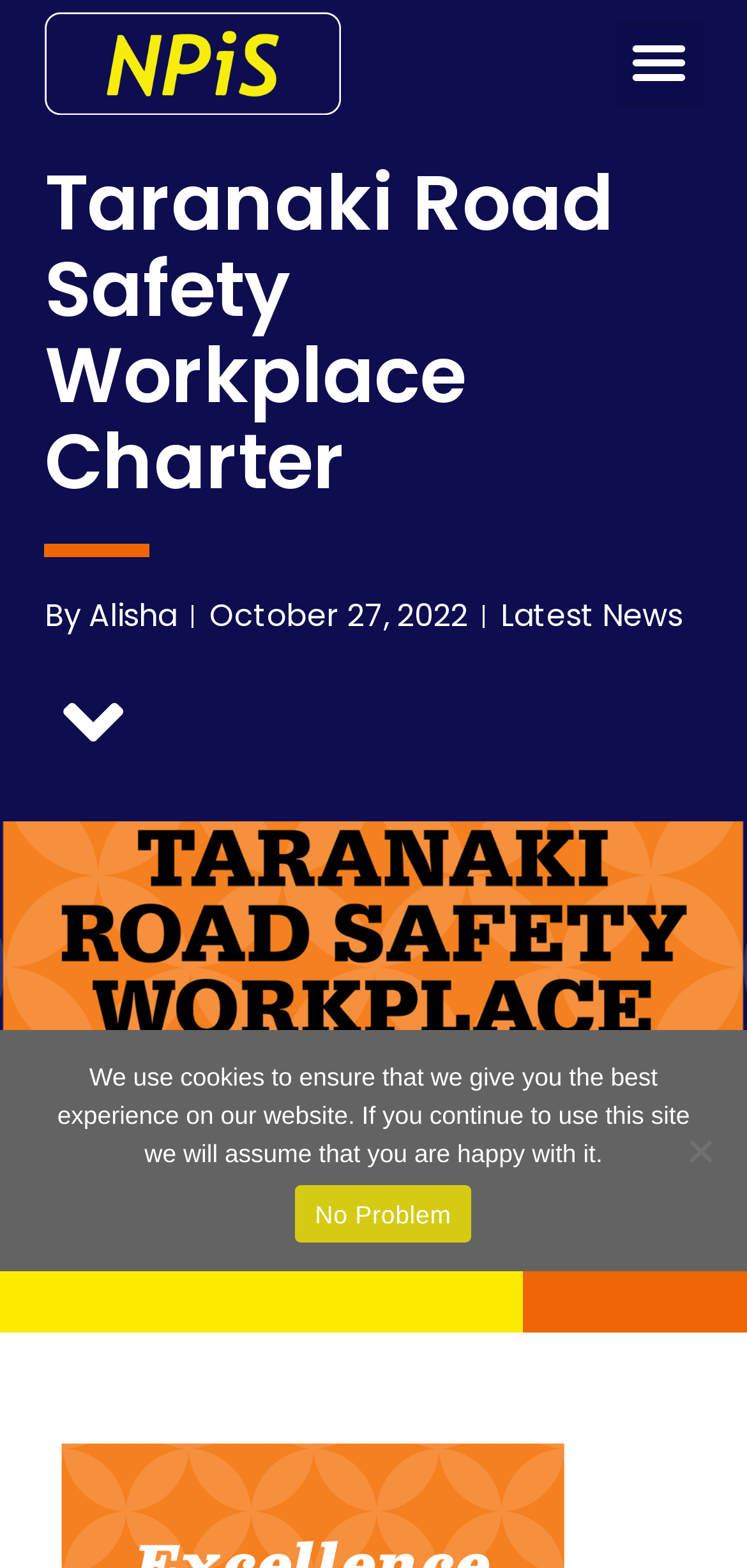What is the purpose of the button?
Answer the question with just one word or phrase using the image.

Menu Toggle